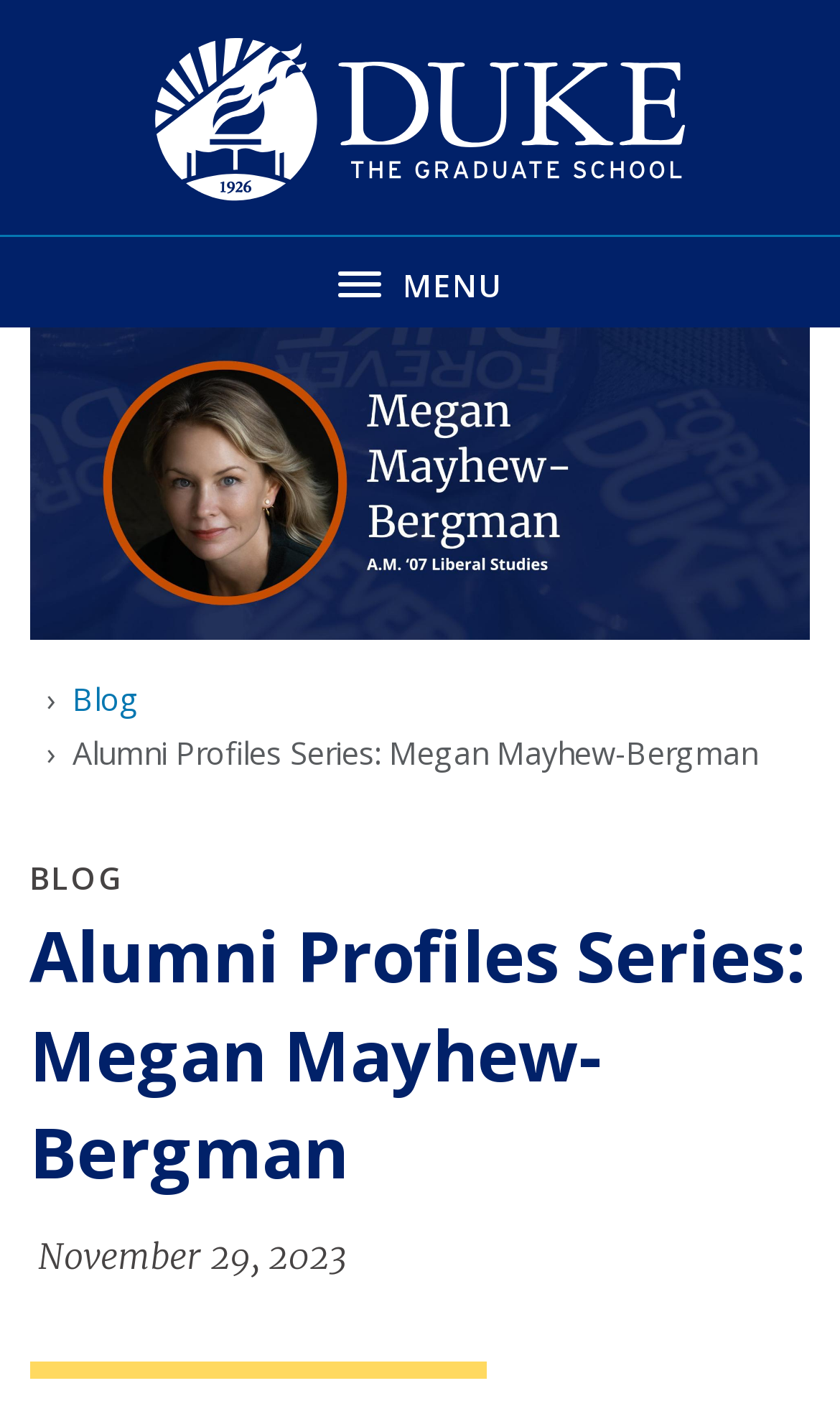From the webpage screenshot, predict the bounding box coordinates (top-left x, top-left y, bottom-right x, bottom-right y) for the UI element described here: MenuClose

[0.0, 0.165, 1.0, 0.23]